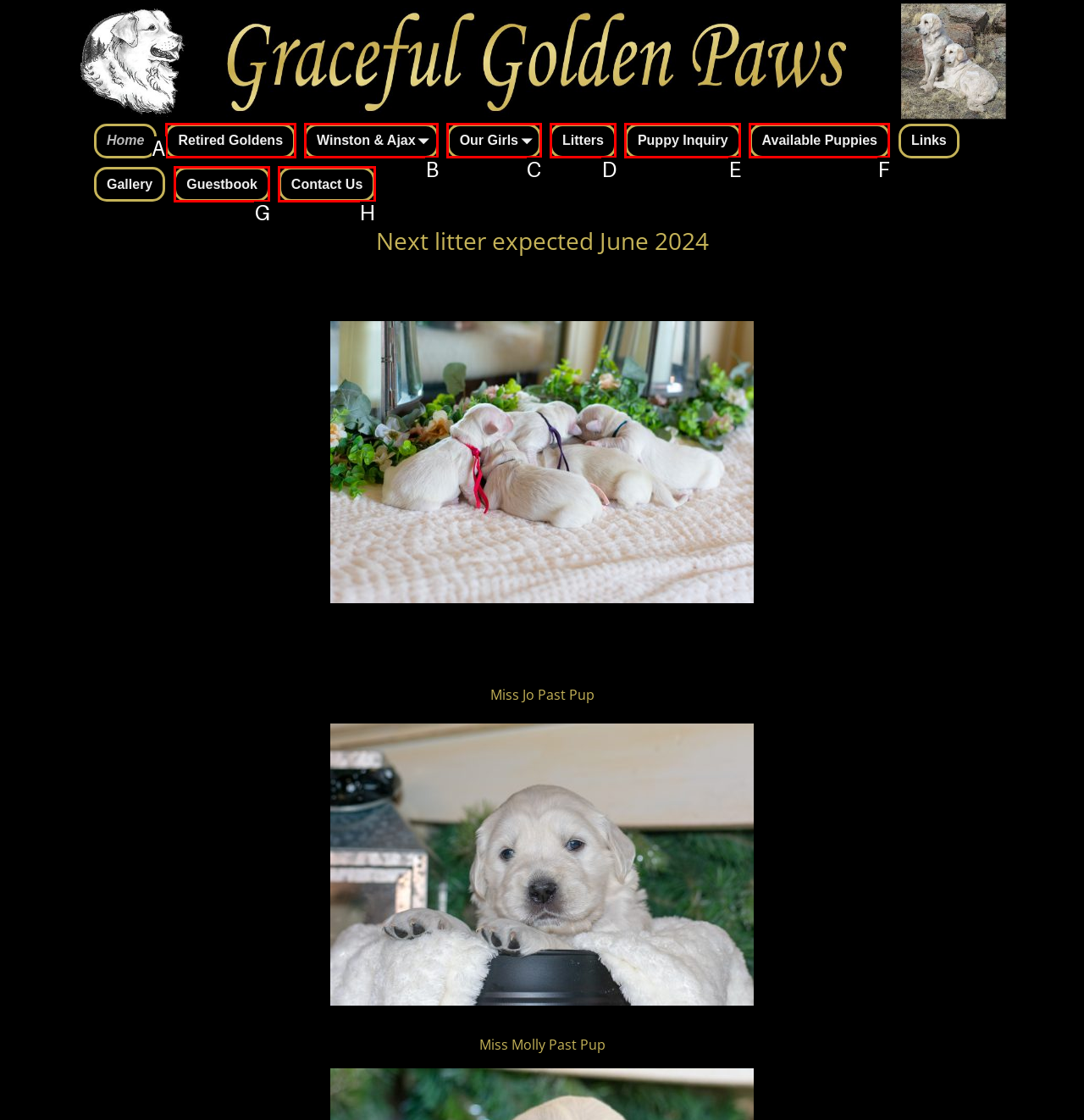Which UI element corresponds to this description: Winston & Ajax
Reply with the letter of the correct option.

B